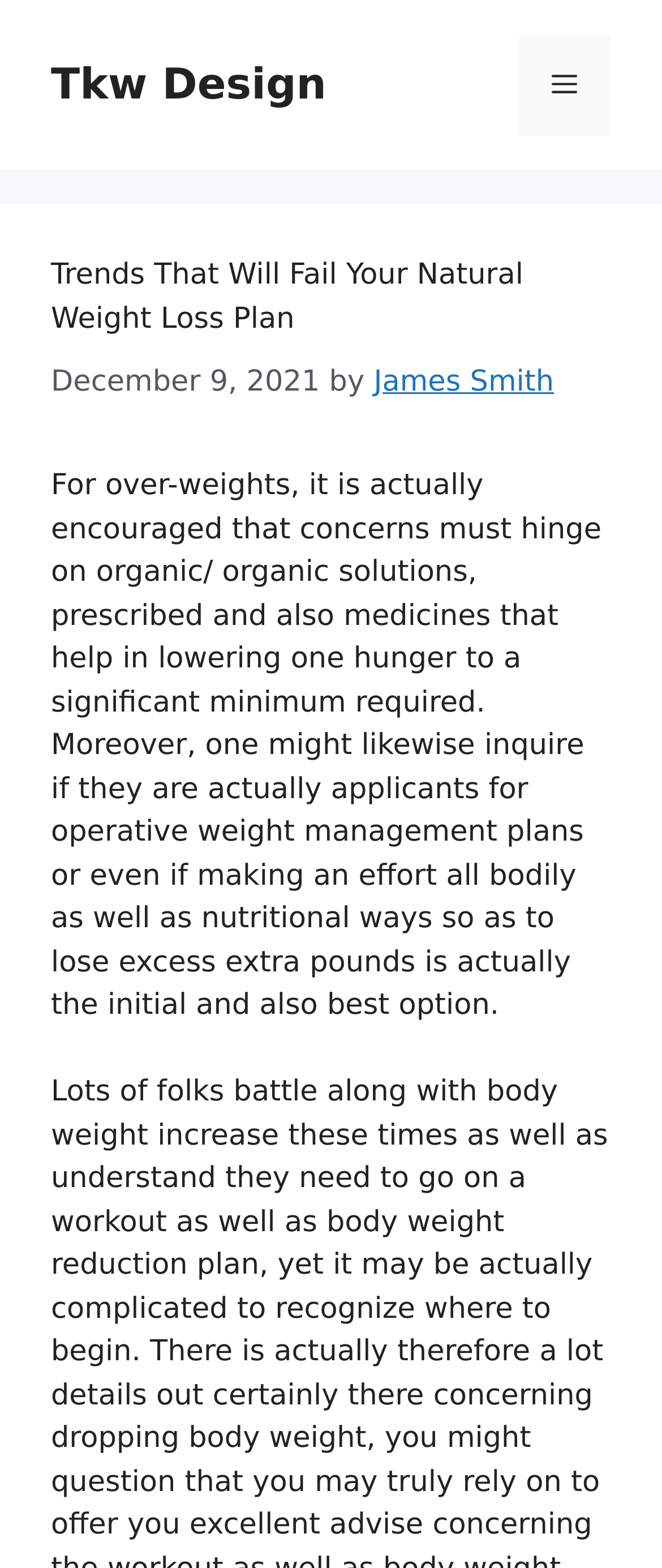Offer an extensive depiction of the webpage and its key elements.

The webpage is about natural weight loss plans, specifically discussing trends that may hinder success. At the top of the page, there is a banner that spans the entire width, containing a link to "Tkw Design" on the left side and a mobile toggle button on the right side. Below the banner, there is a header section that takes up about a quarter of the page's height. Within this section, there is a heading that reads "Trends That Will Fail Your Natural Weight Loss Plan" on the left side, accompanied by a time stamp "December 9, 2021" and an author's name "James Smith" on the right side.

Below the header section, there is a large block of text that occupies most of the page's content area. This text discusses the importance of considering organic solutions, prescribed medicines, and surgical weight management plans for individuals struggling with weight loss. The text also touches on the idea of exploring all physical and nutritional ways to lose excess weight.